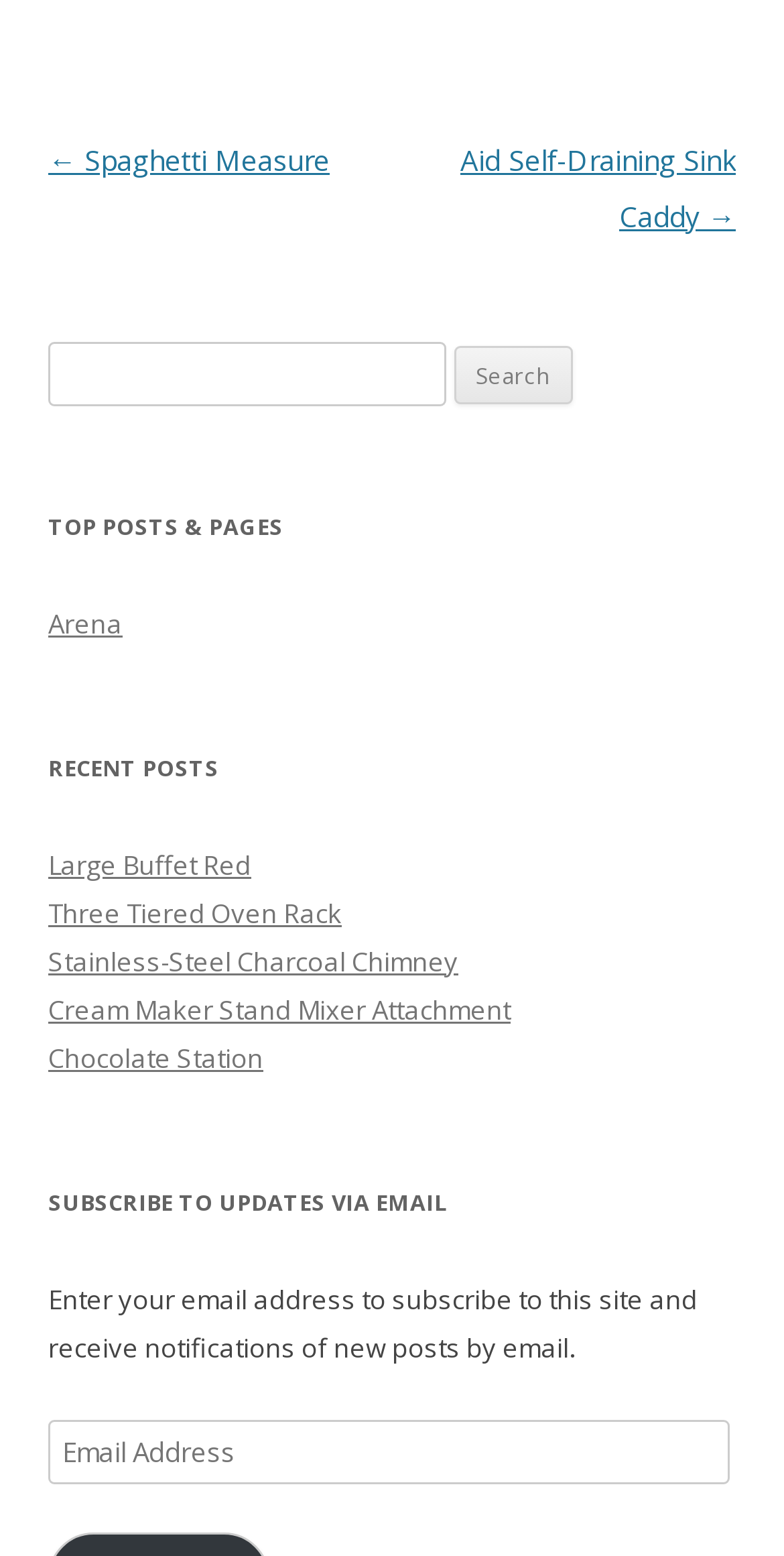Determine the bounding box coordinates for the area you should click to complete the following instruction: "Go to Home".

None